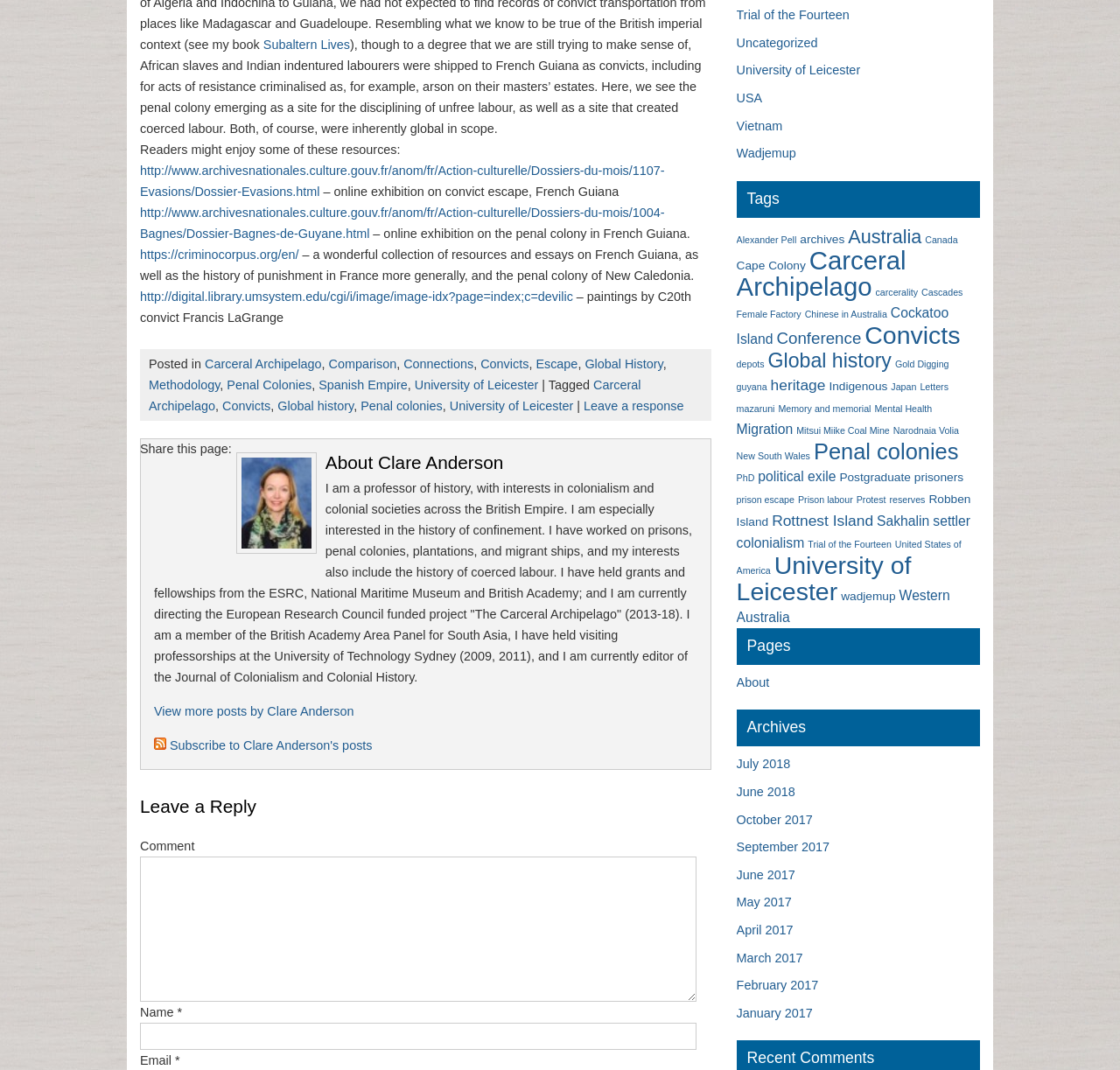What is the purpose of the textbox below the 'Comment' text?
Answer the question in a detailed and comprehensive manner.

The textbox is below the 'Comment' text and is required to be filled in, which suggests that the purpose of the textbox is to enter a comment.